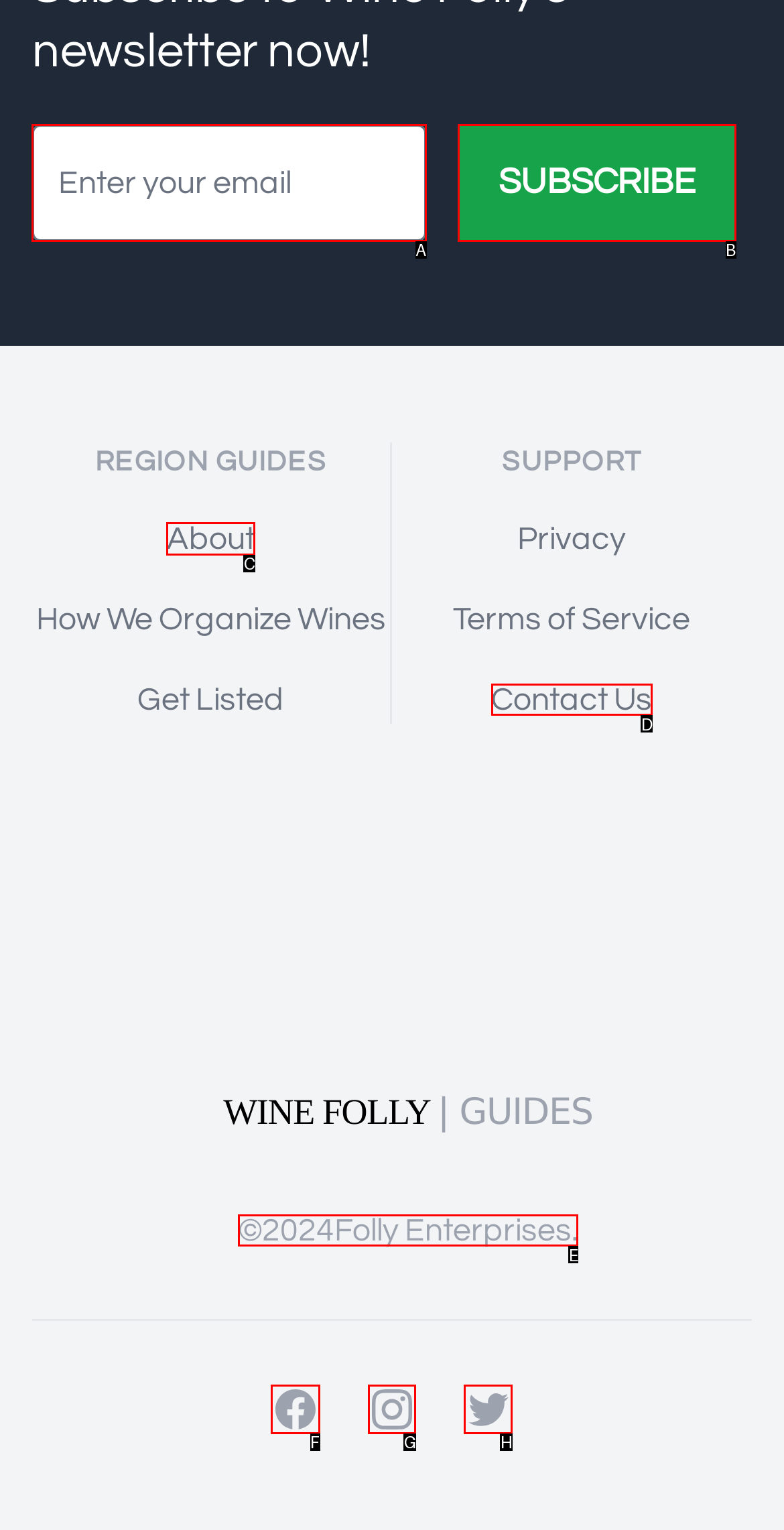Match the HTML element to the given description: Instagram
Indicate the option by its letter.

G